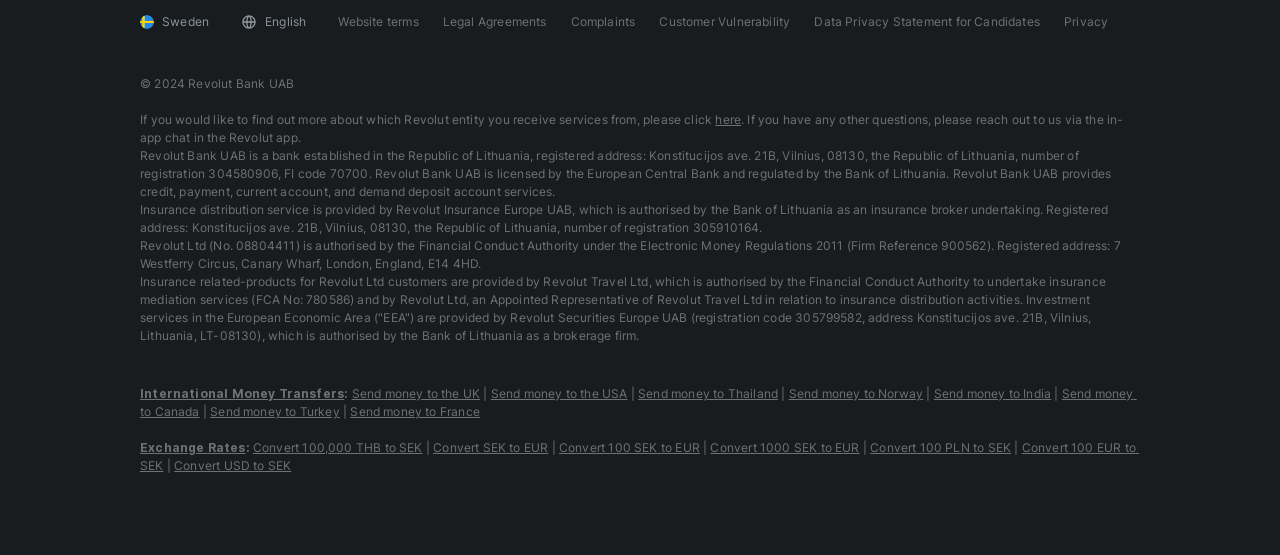What is the purpose of the 'Convert...' links?
Please respond to the question with a detailed and informative answer.

The answer can be inferred from the multiple links with IDs 94, 96, 98, 100, 102, 104, and 106, which all have similar text patterns starting with 'Convert...' and are likely related to exchange rates.